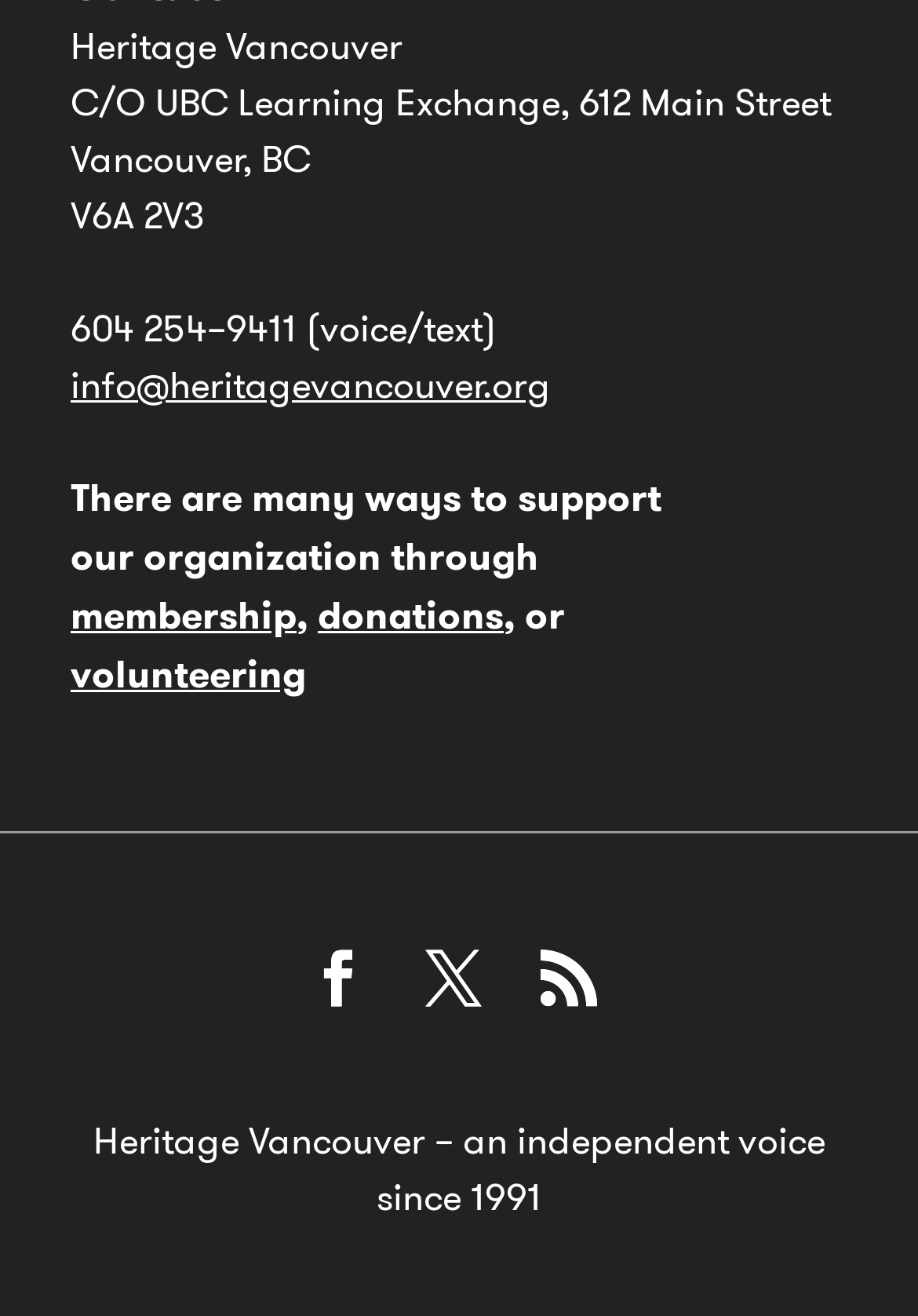Can you determine the bounding box coordinates of the area that needs to be clicked to fulfill the following instruction: "learn about membership"?

[0.077, 0.448, 0.323, 0.486]